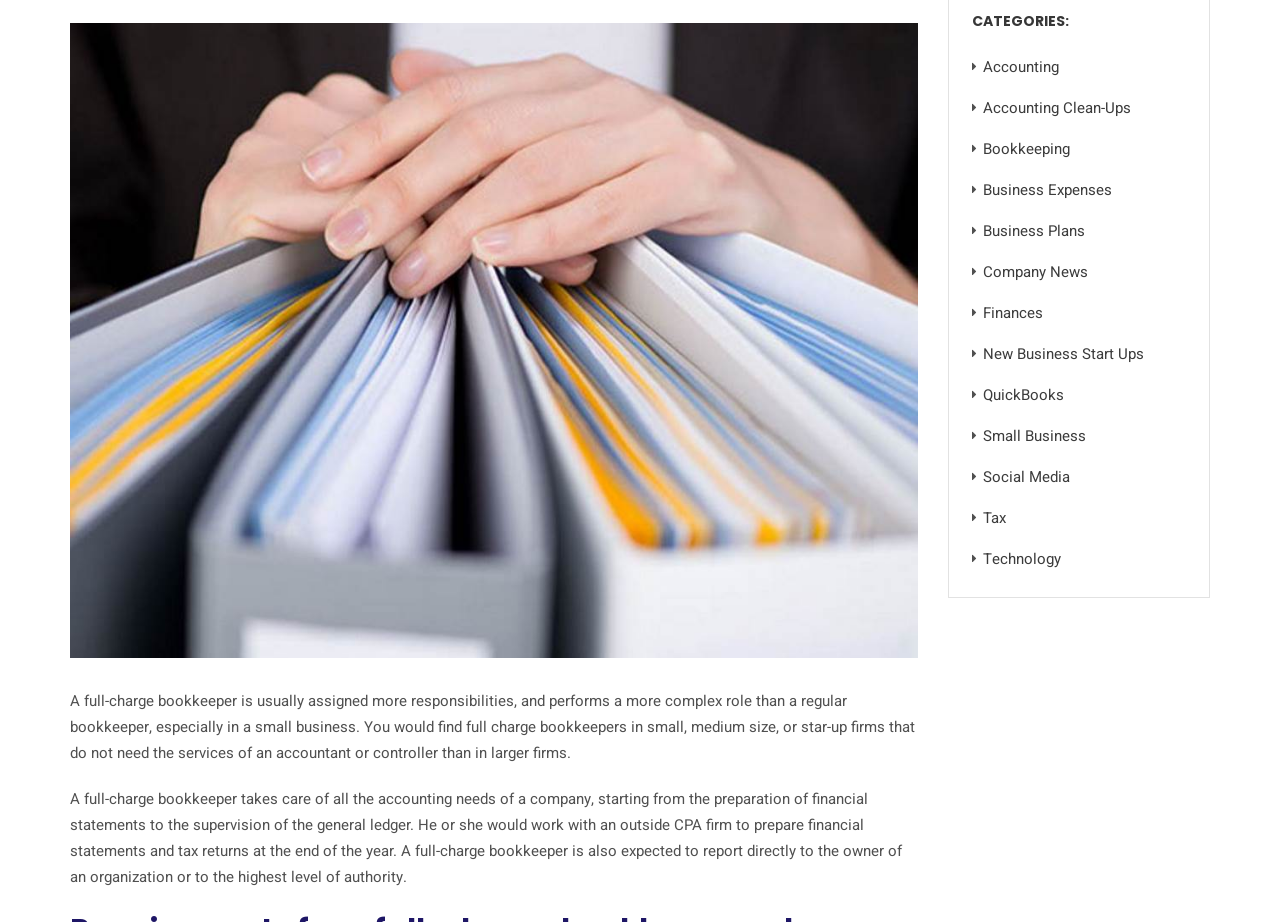Determine the bounding box coordinates of the UI element described below. Use the format (top-left x, top-left y, bottom-right x, bottom-right y) with floating point numbers between 0 and 1: Accounting Clean-Ups

[0.768, 0.105, 0.883, 0.129]